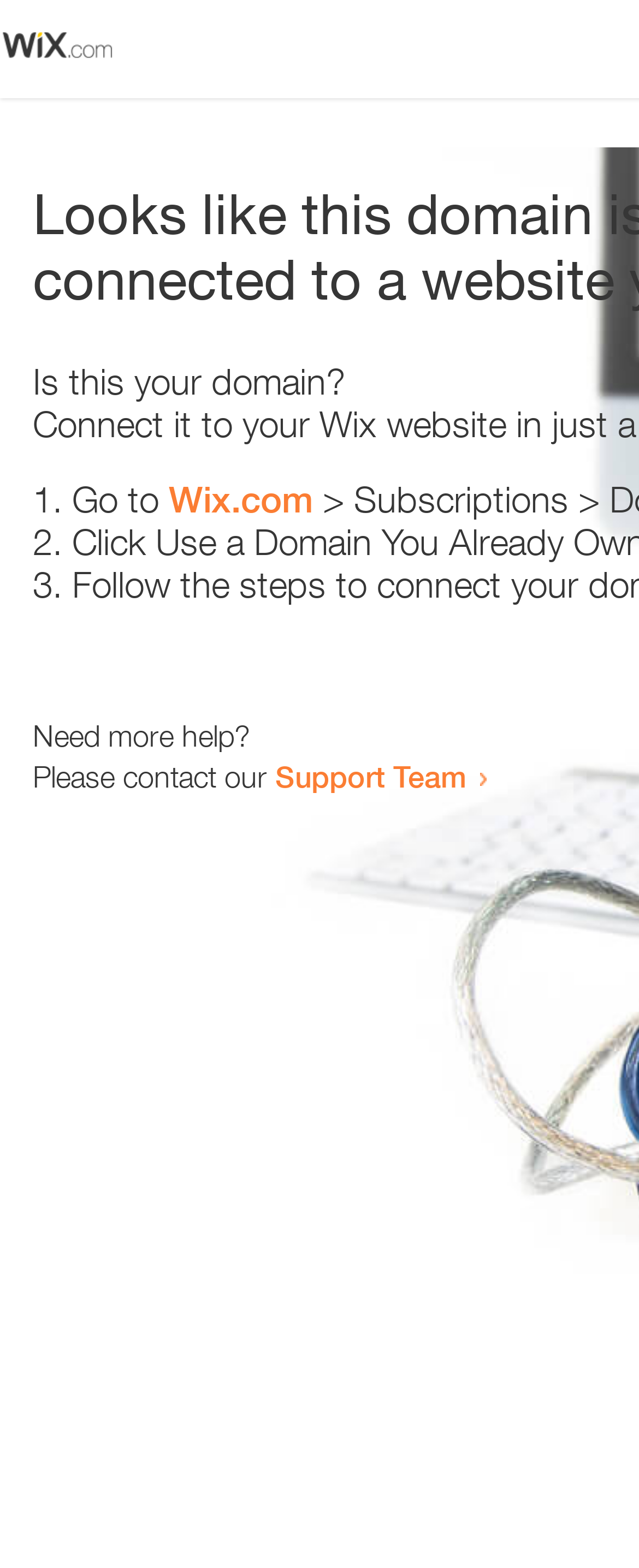Give a one-word or short phrase answer to the question: 
How many list items are there?

3